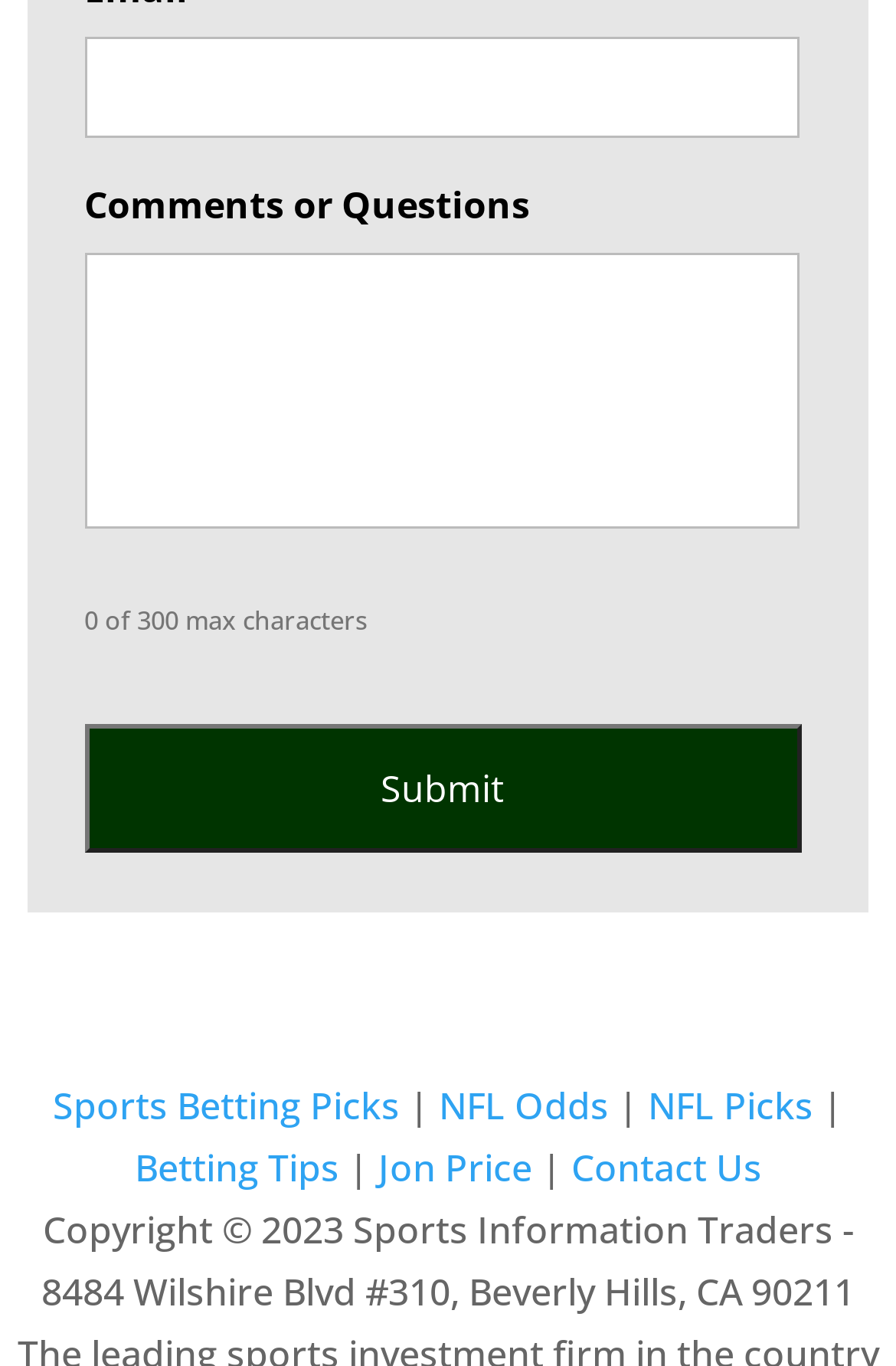What is the address mentioned in the copyright section?
Give a thorough and detailed response to the question.

I found a static text at the bottom of the webpage that mentions the copyright information, which includes the address '8484 Wilshire Blvd #310, Beverly Hills, CA 90211'.